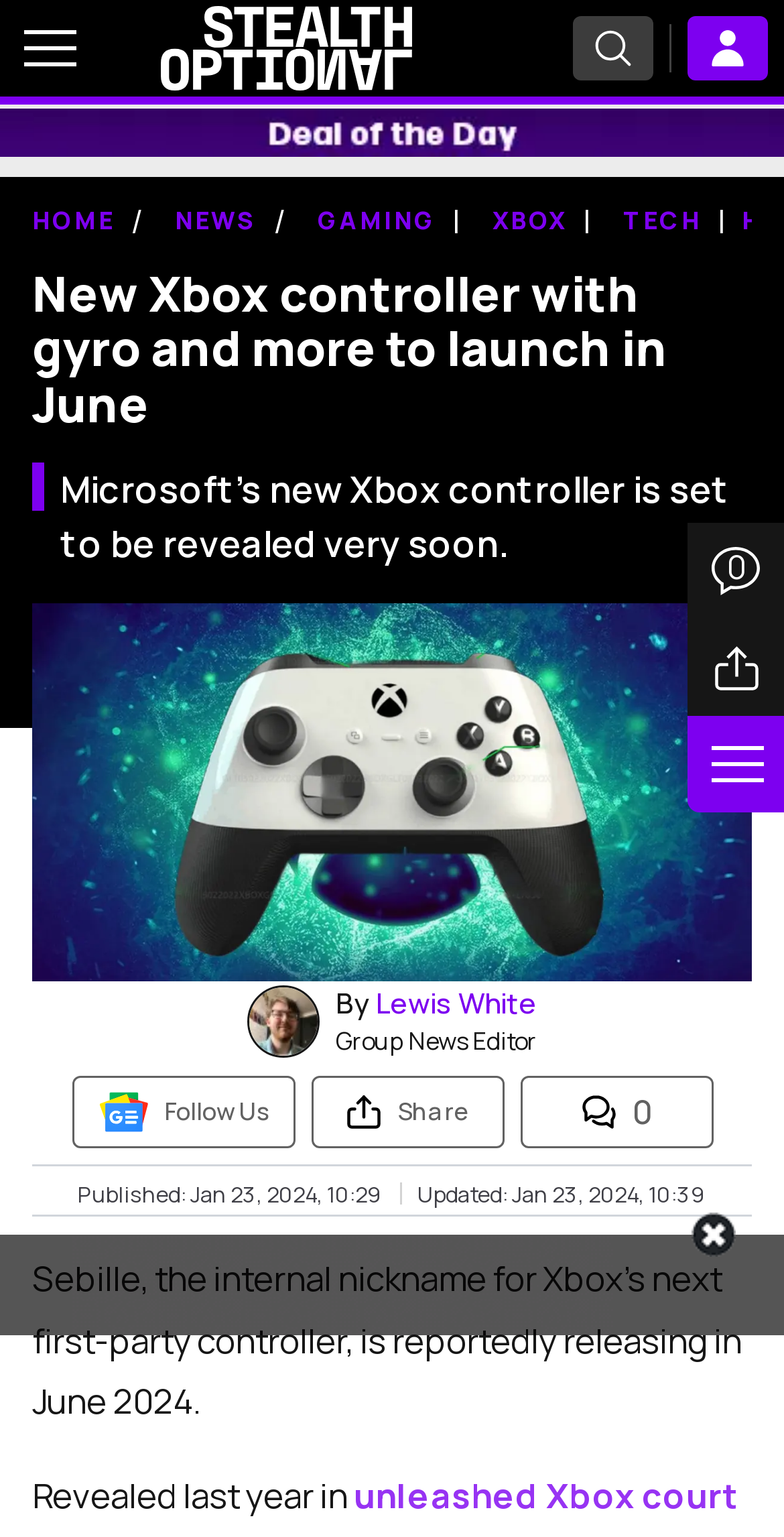Who is the author of the article?
Offer a detailed and exhaustive answer to the question.

The author of the article is mentioned as 'Lewis White', who is the Group News Editor.